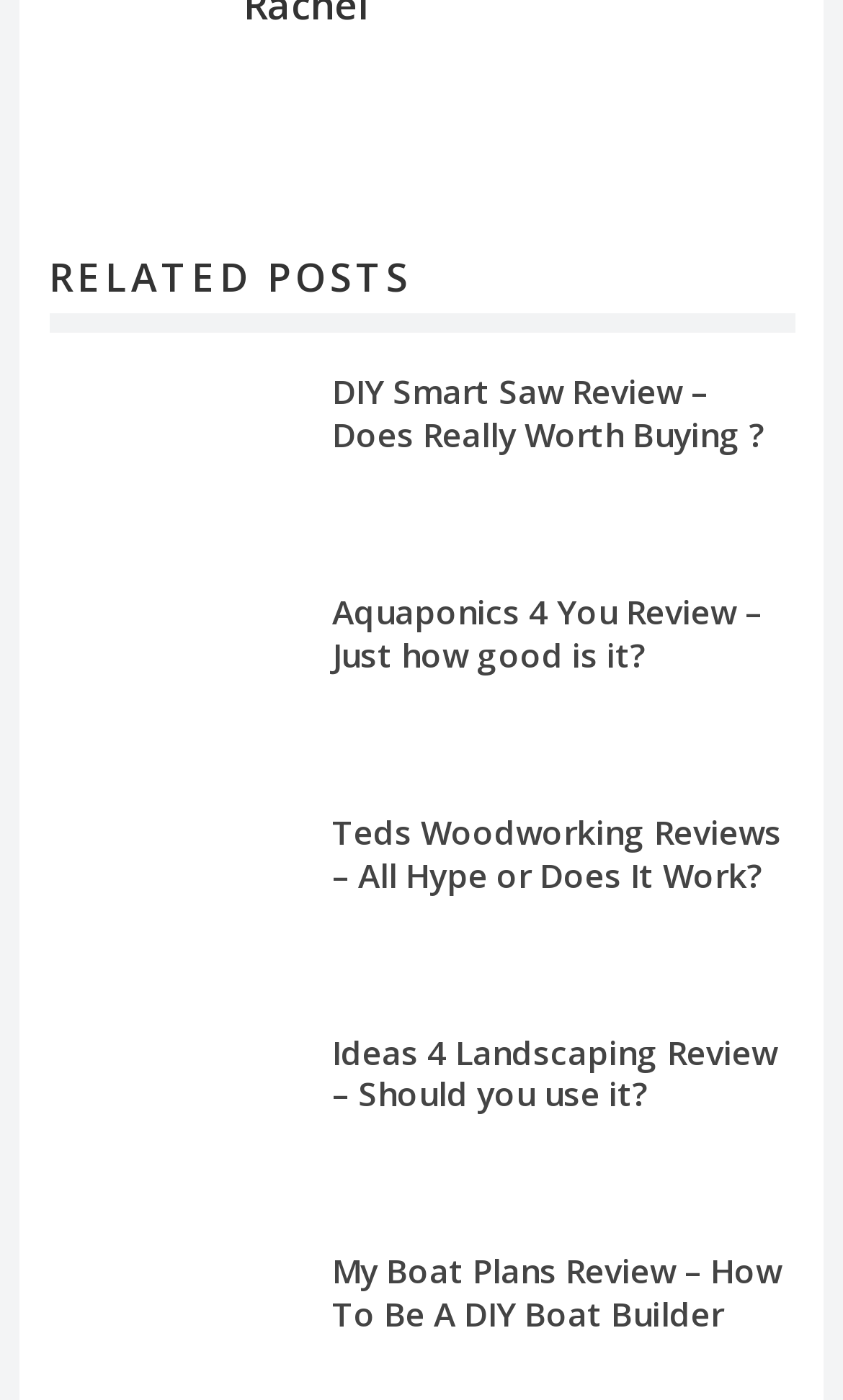Provide a one-word or short-phrase response to the question:
Is the 'Ideas 4 Landscaping Review' post above or below the 'Aquaponics 4 You Review' post?

below